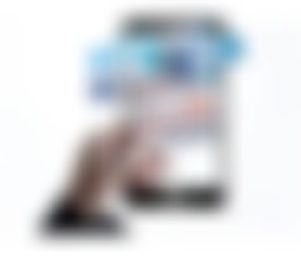What is the modern approach to connecting with customers?
Could you give a comprehensive explanation in response to this question?

The caption emphasizes the modern approach to connecting with customers through immersive and engaging means, which is achieved by leveraging technology such as AR to provide interactive experiences that go beyond traditional marketing methods.